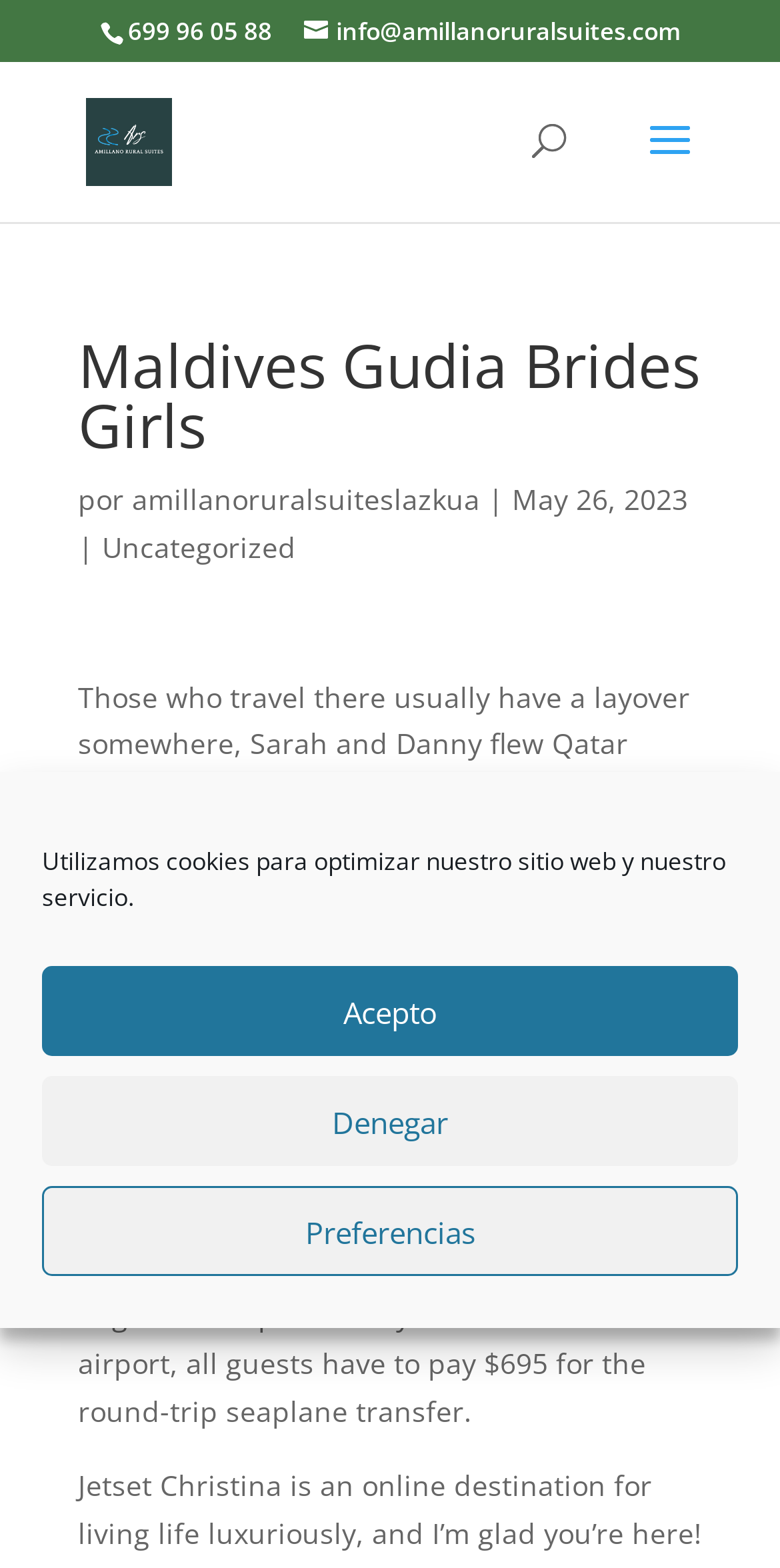Refer to the screenshot and give an in-depth answer to this question: What is the phone number on the webpage?

I found the phone number on the webpage by looking at the static text element with the bounding box coordinates [0.164, 0.009, 0.349, 0.031]. The text content of this element is '699 96 05 88', which appears to be a phone number.